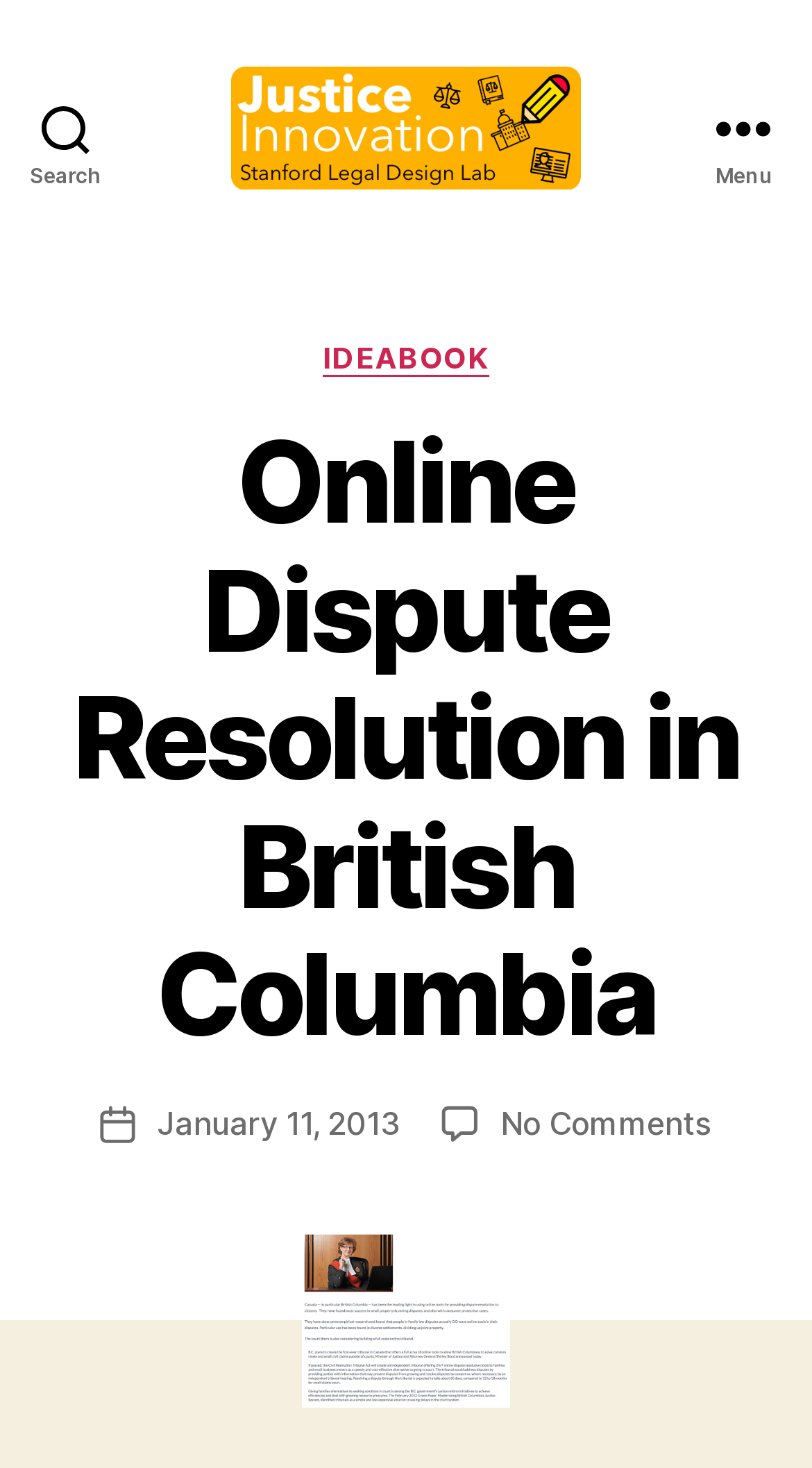What is the name of the link above the heading?
Using the details shown in the screenshot, provide a comprehensive answer to the question.

I found a link with the text 'Justice Innovation' which is located above the heading 'Online Dispute Resolution in British Columbia'.